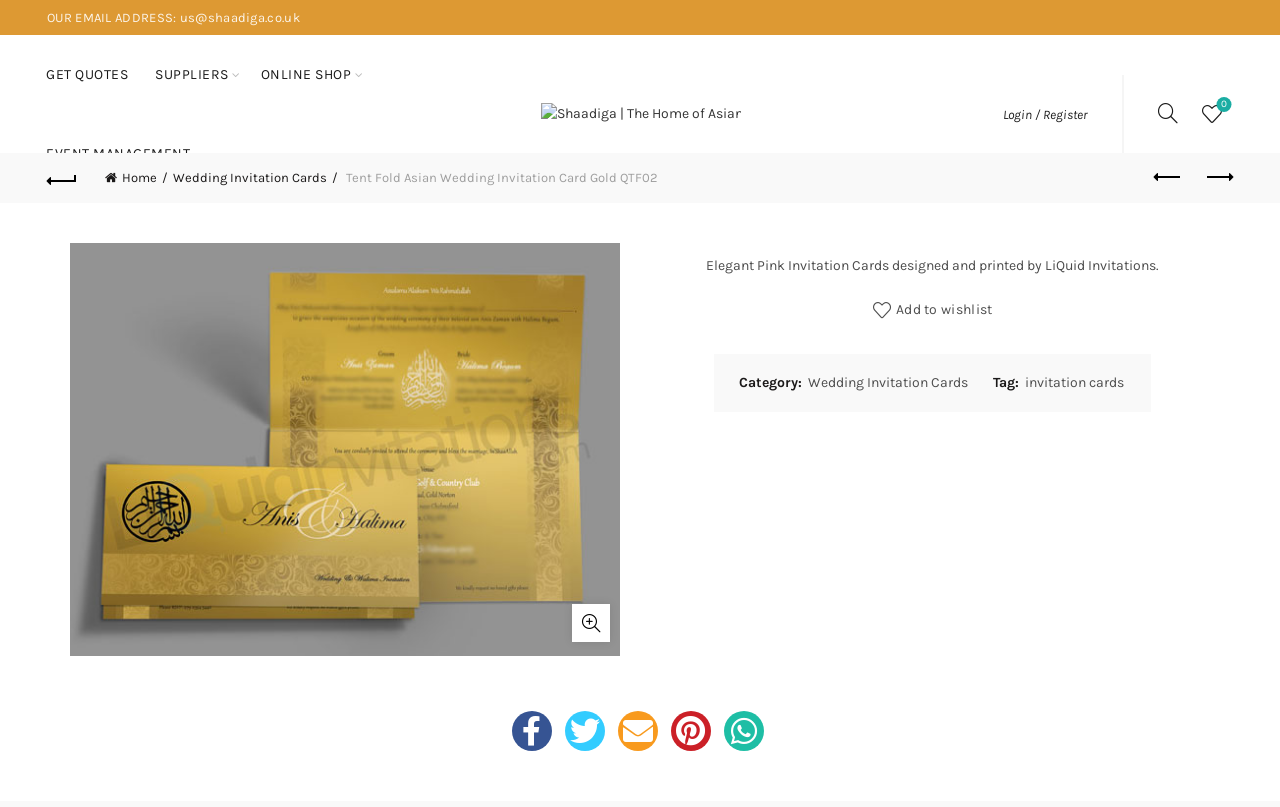Can you show the bounding box coordinates of the region to click on to complete the task described in the instruction: "Search for something"?

None